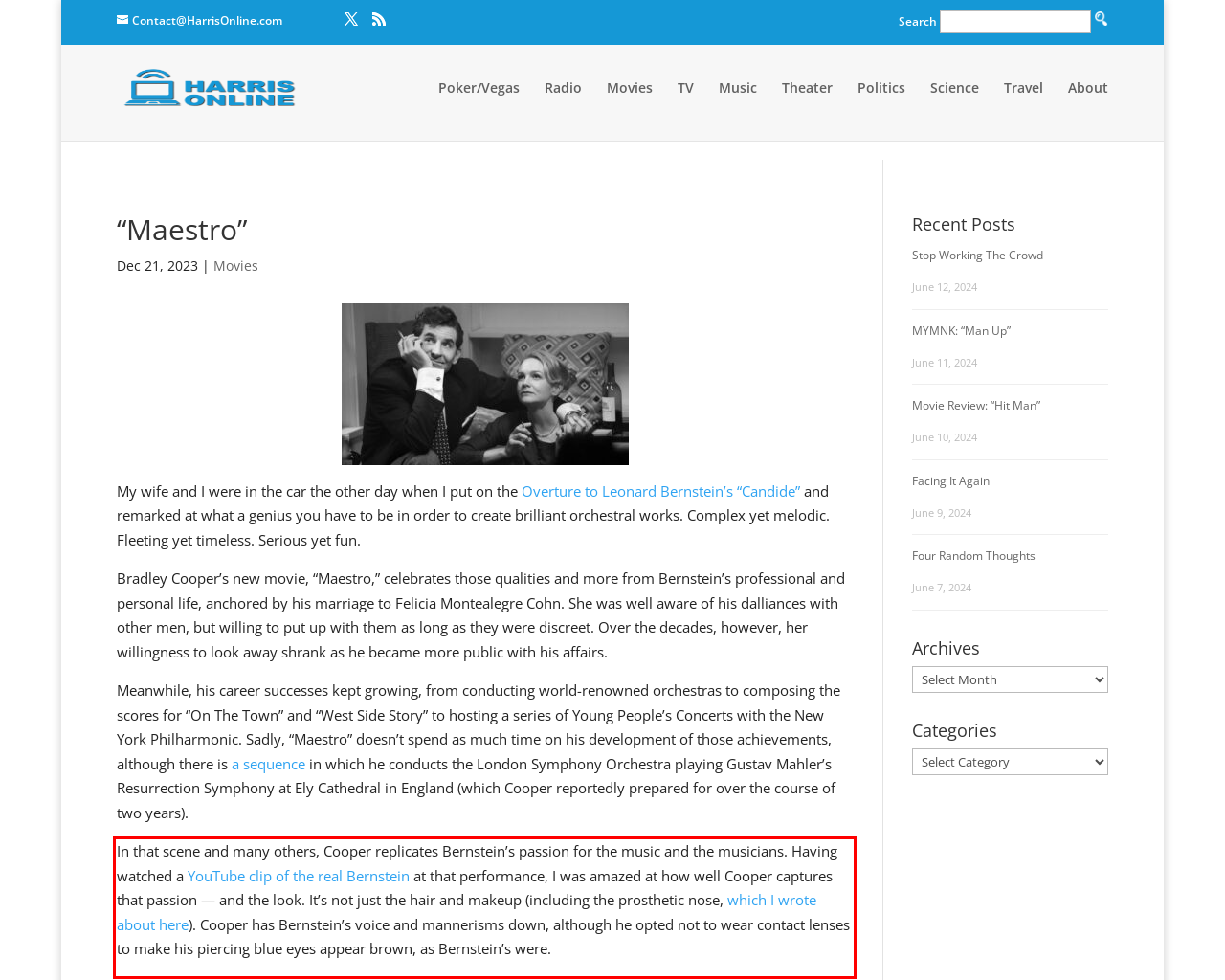Perform OCR on the text inside the red-bordered box in the provided screenshot and output the content.

In that scene and many others, Cooper replicates Bernstein’s passion for the music and the musicians. Having watched a YouTube clip of the real Bernstein at that performance, I was amazed at how well Cooper captures that passion — and the look. It’s not just the hair and makeup (including the prosthetic nose, which I wrote about here). Cooper has Bernstein’s voice and mannerisms down, although he opted not to wear contact lenses to make his piercing blue eyes appear brown, as Bernstein’s were.